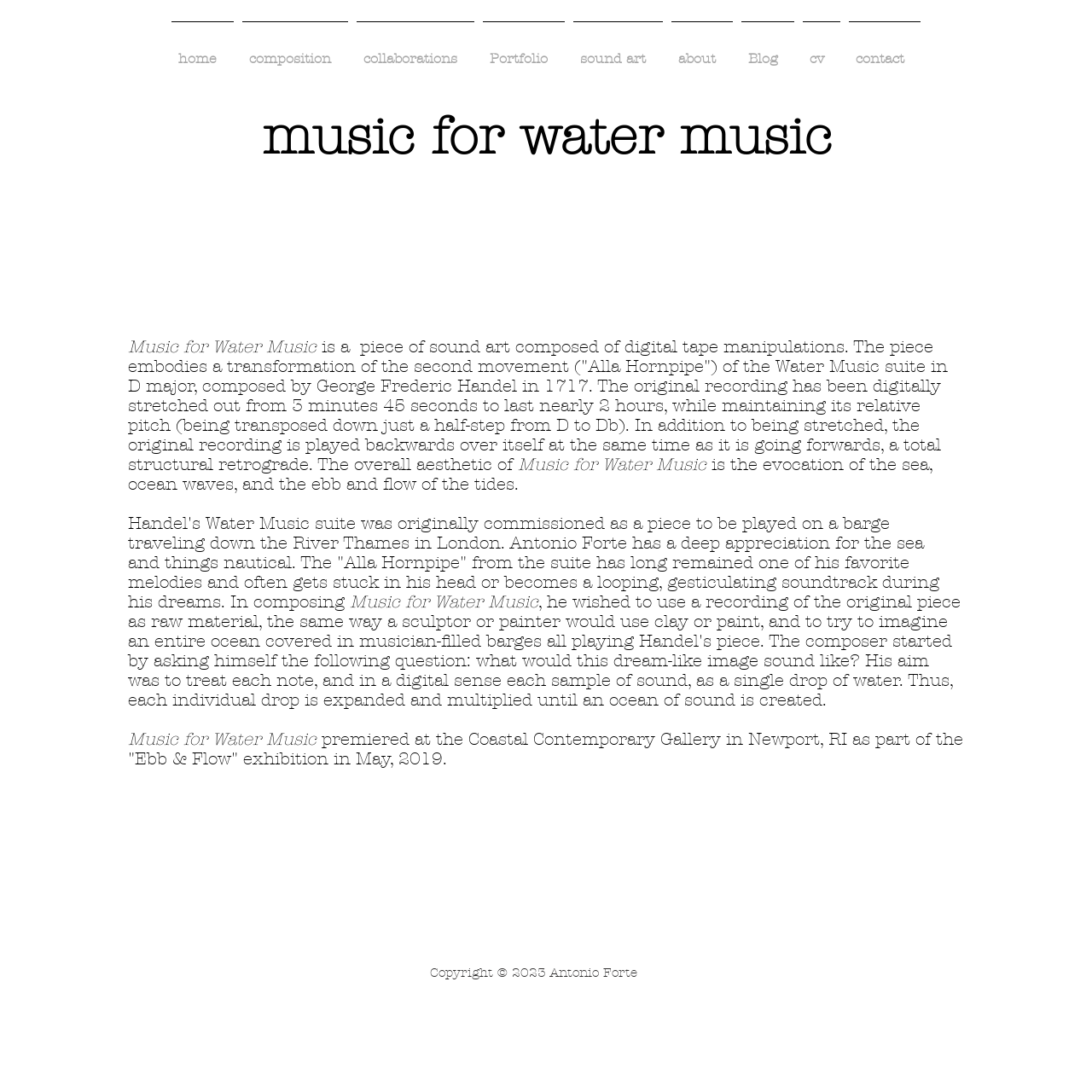Utilize the details in the image to give a detailed response to the question: What is the name of the composer mentioned on the webpage?

I found the answer by reading the text on the webpage, specifically the paragraph that starts with 'The original recording has been digitally stretched out...'. It mentions that the Water Music suite was composed by George Frederic Handel in 1717.